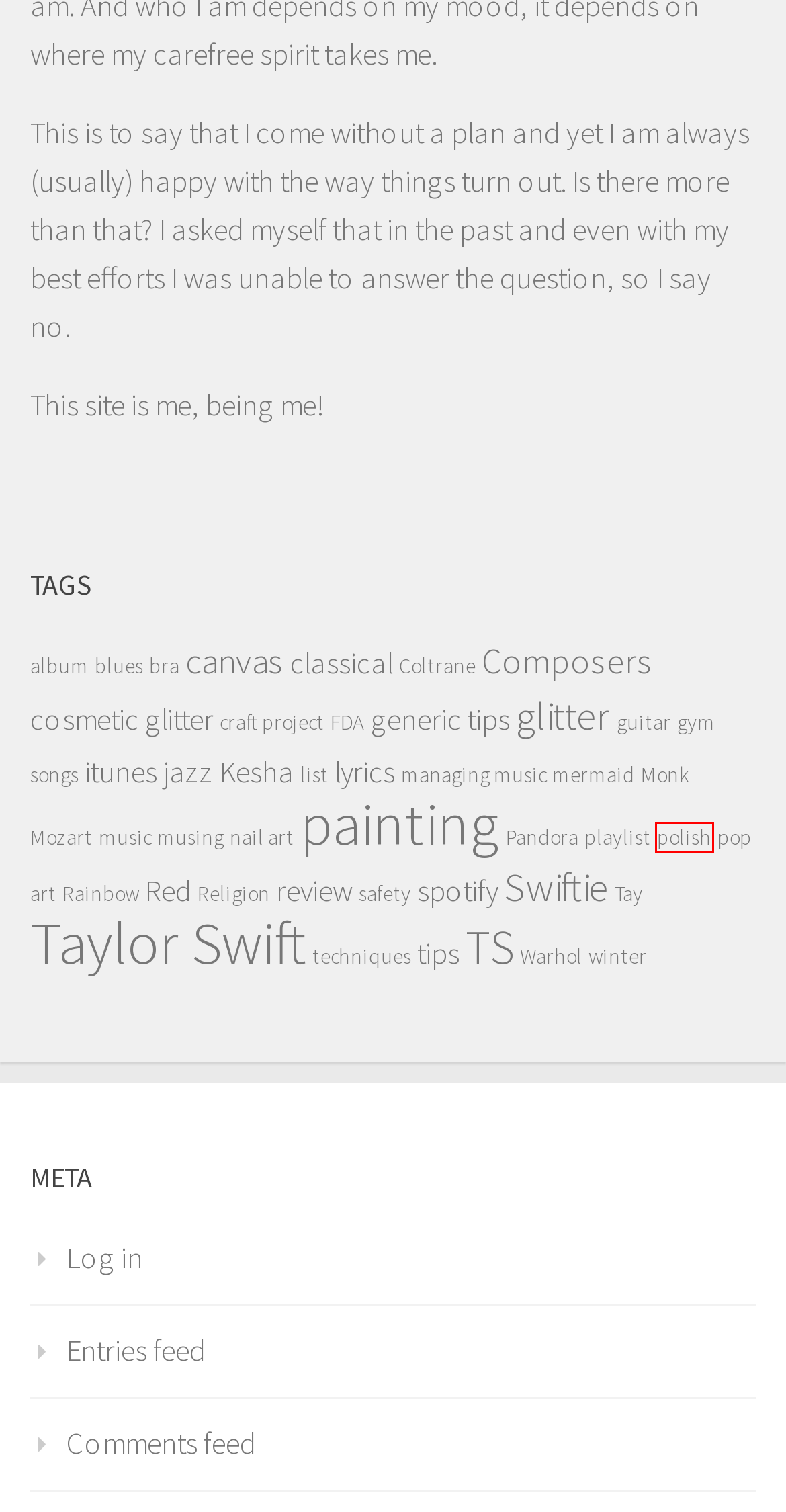Examine the screenshot of the webpage, which has a red bounding box around a UI element. Select the webpage description that best fits the new webpage after the element inside the red bounding box is clicked. Here are the choices:
A. nail art – Glitter Monkey
B. winter – Glitter Monkey
C. Rainbow – Glitter Monkey
D. polish – Glitter Monkey
E. bra – Glitter Monkey
F. generic tips – Glitter Monkey
G. Religion – Glitter Monkey
H. Warhol – Glitter Monkey

D